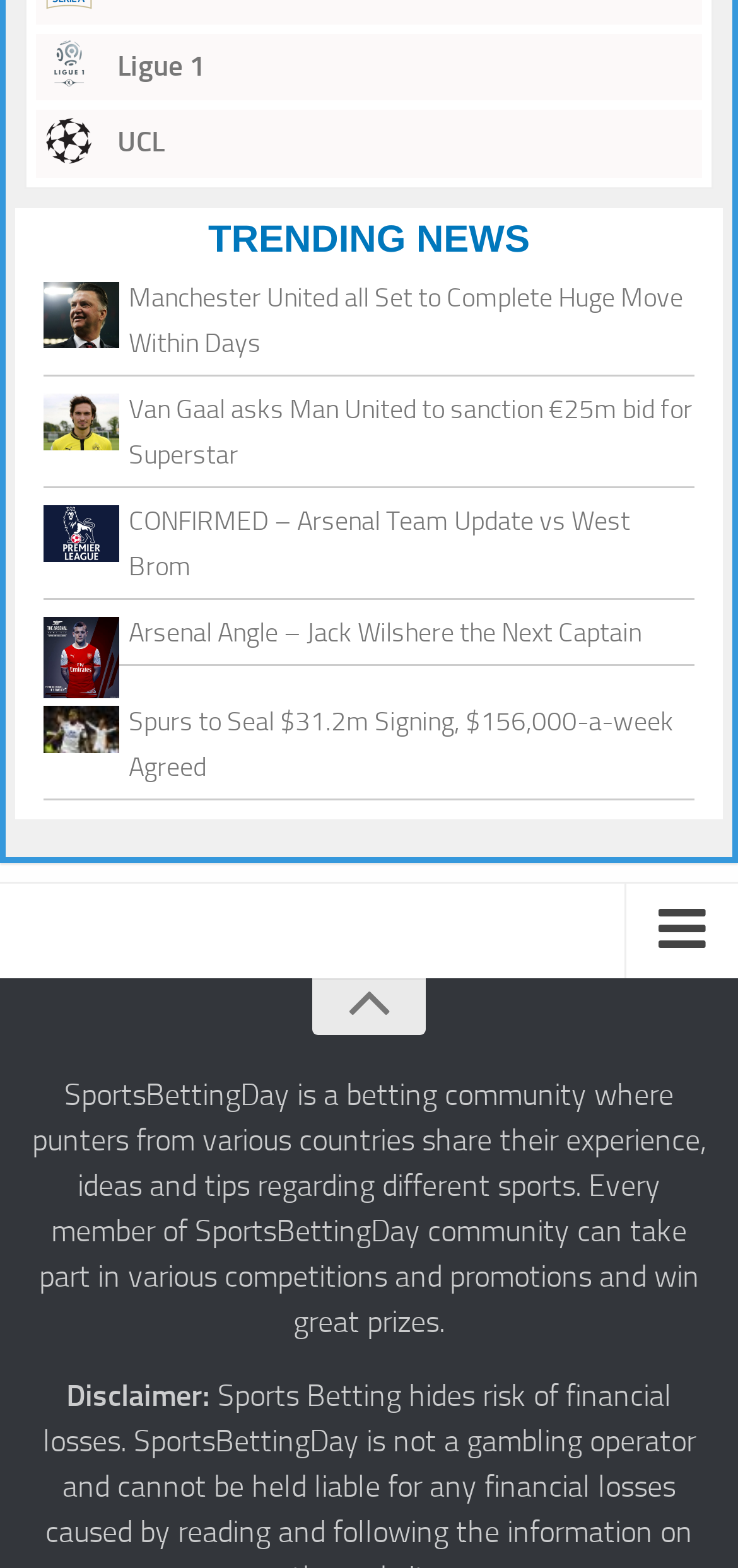Identify the bounding box coordinates of the element that should be clicked to fulfill this task: "View Manchester United news". The coordinates should be provided as four float numbers between 0 and 1, i.e., [left, top, right, bottom].

[0.174, 0.18, 0.926, 0.229]